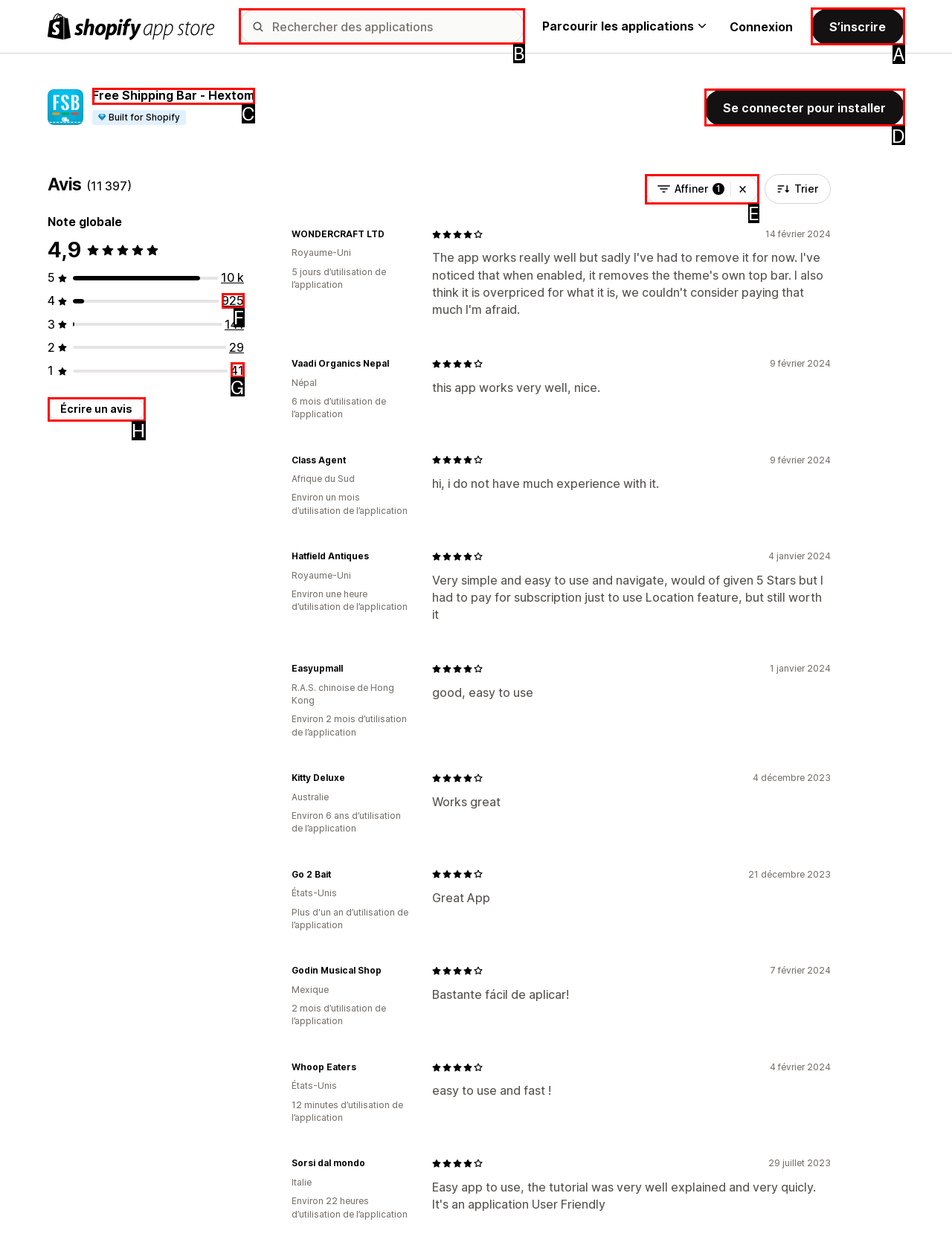Determine the letter of the UI element that will complete the task: Click the 'Se connecter pour installer' button
Reply with the corresponding letter.

D